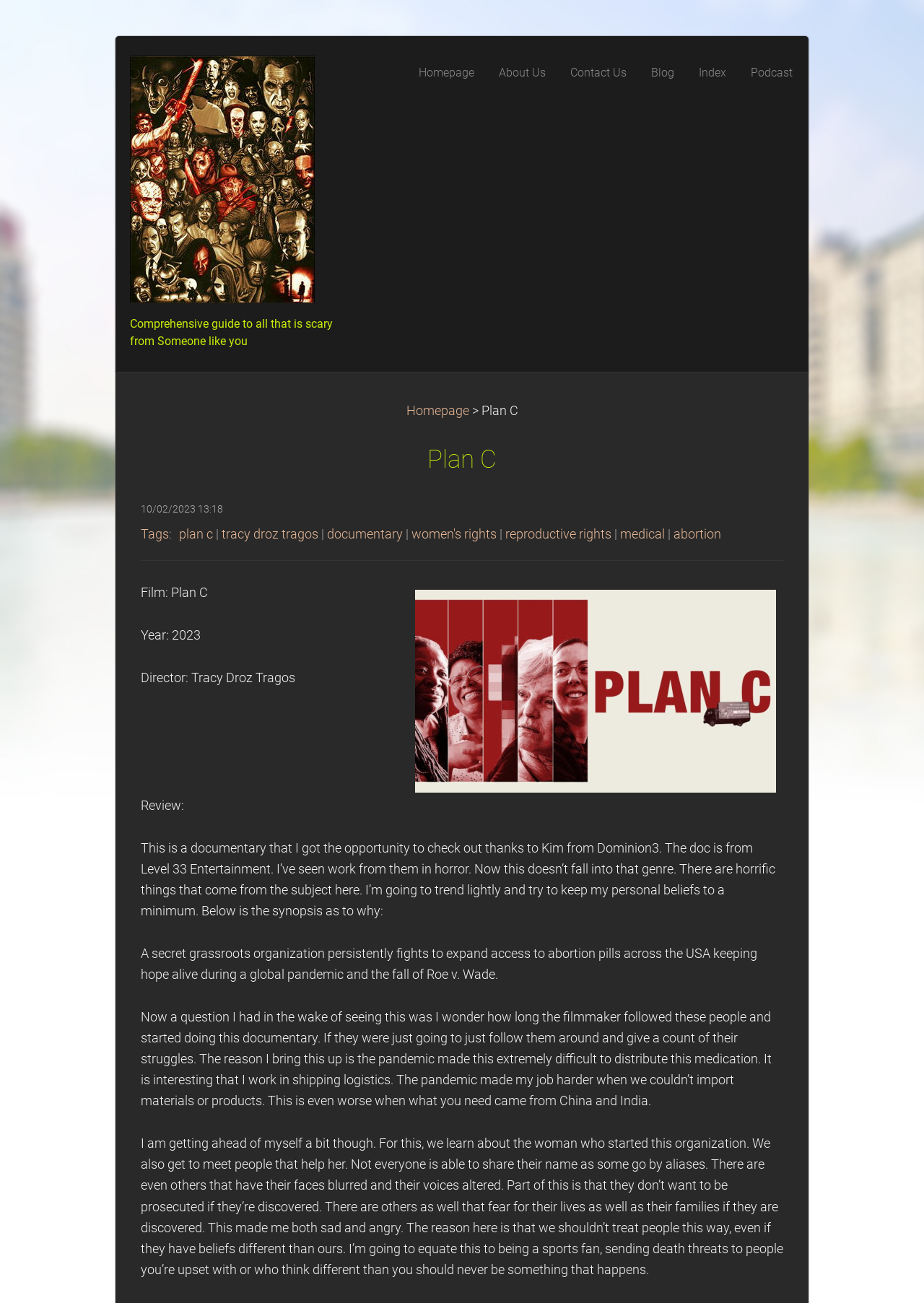Specify the bounding box coordinates of the element's region that should be clicked to achieve the following instruction: "Click on the 'Homepage' link". The bounding box coordinates consist of four float numbers between 0 and 1, in the format [left, top, right, bottom].

[0.441, 0.043, 0.526, 0.068]